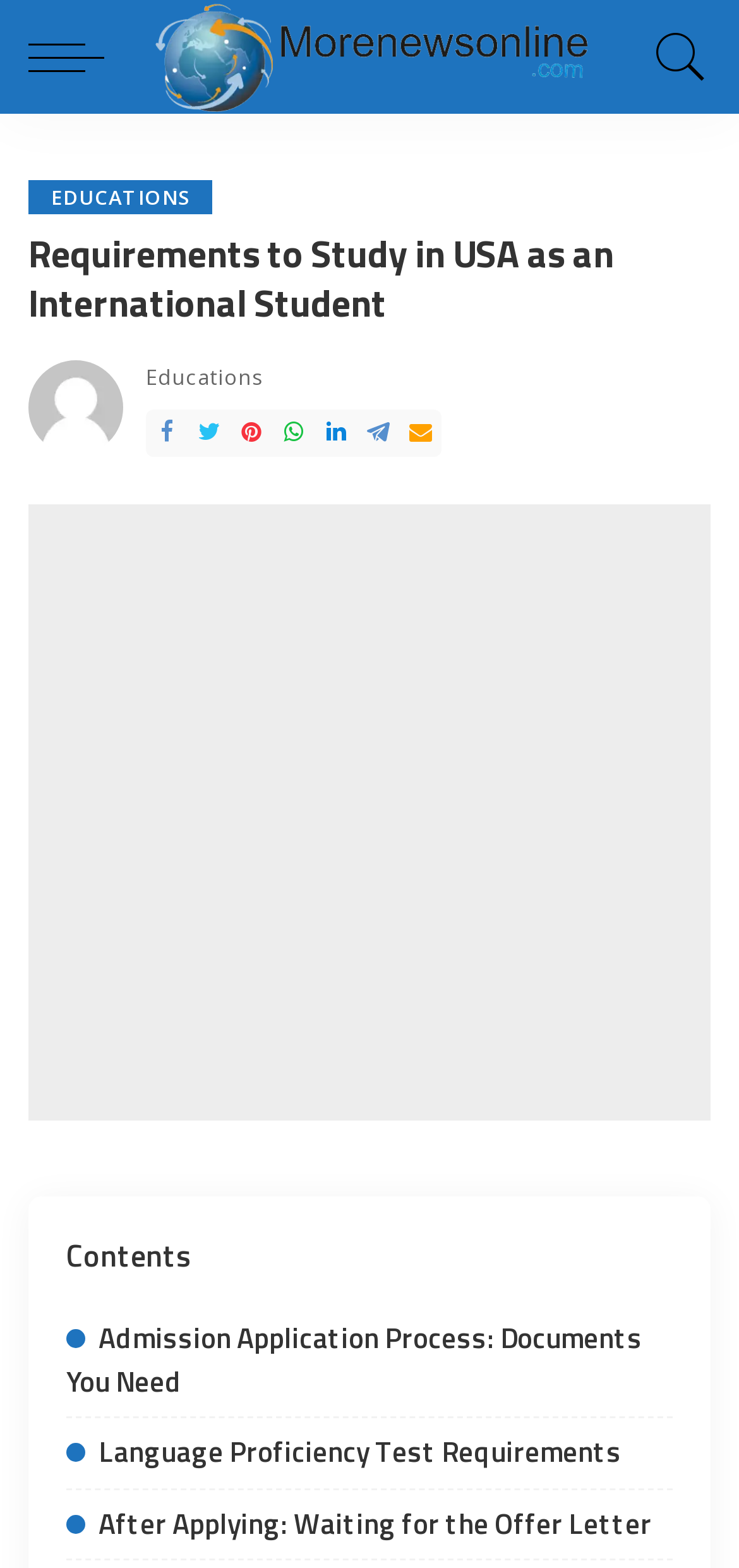Please respond to the question with a concise word or phrase:
How many links are in the header section?

7